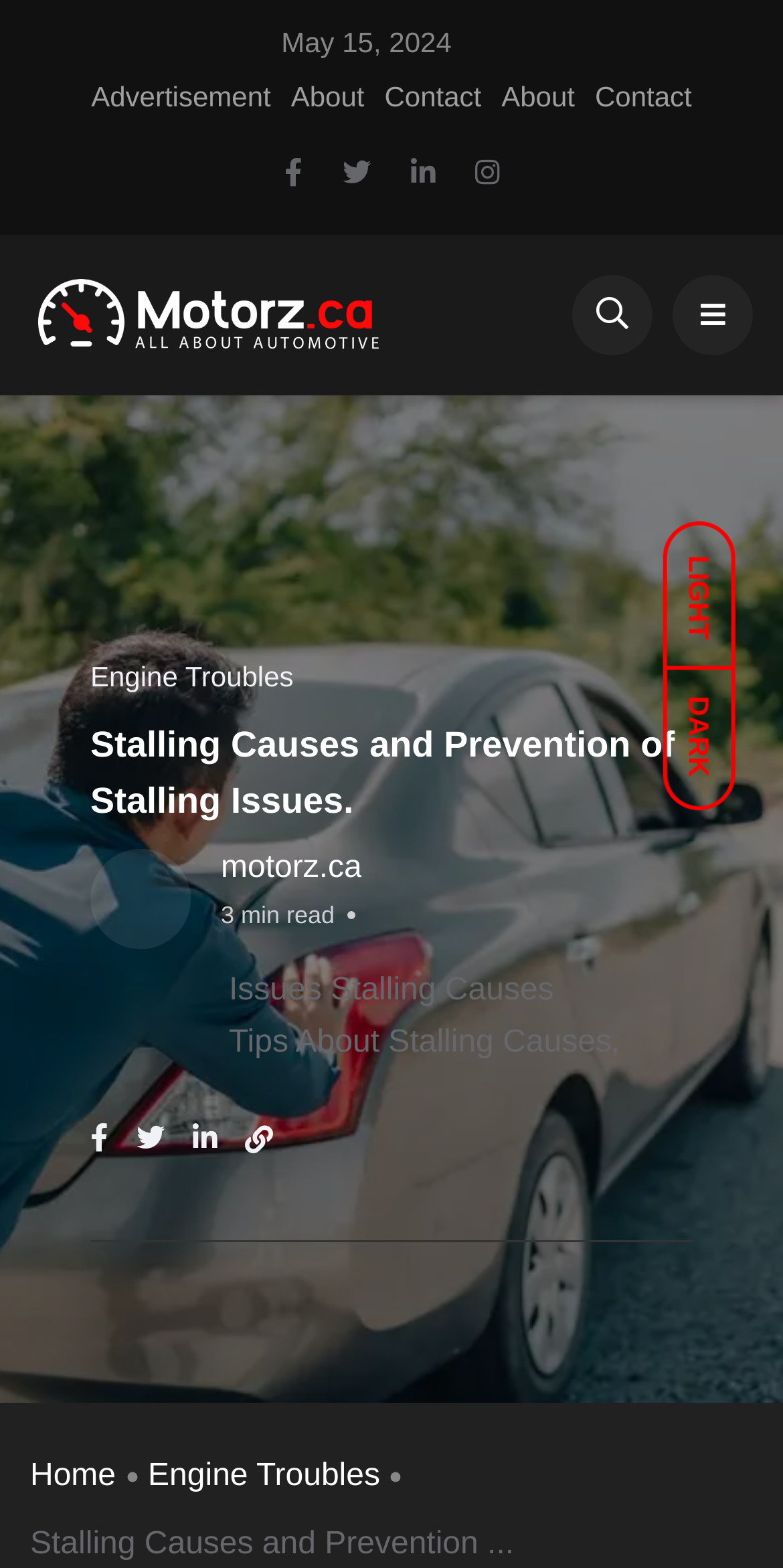Respond to the question below with a single word or phrase:
What is the topic of the article?

Stalling Causes and Prevention